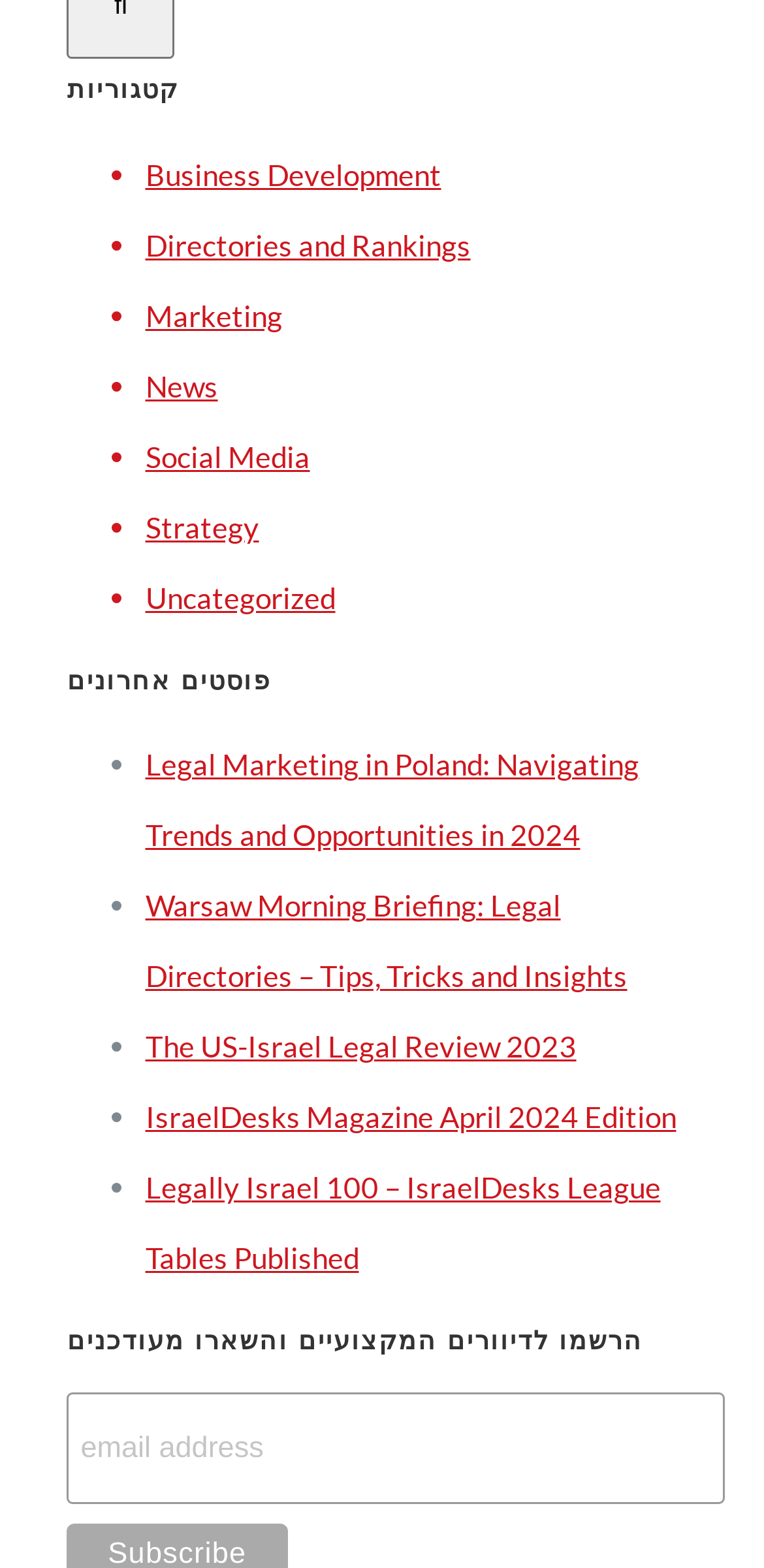Please locate the bounding box coordinates of the region I need to click to follow this instruction: "Check out Inspireafire.com".

None